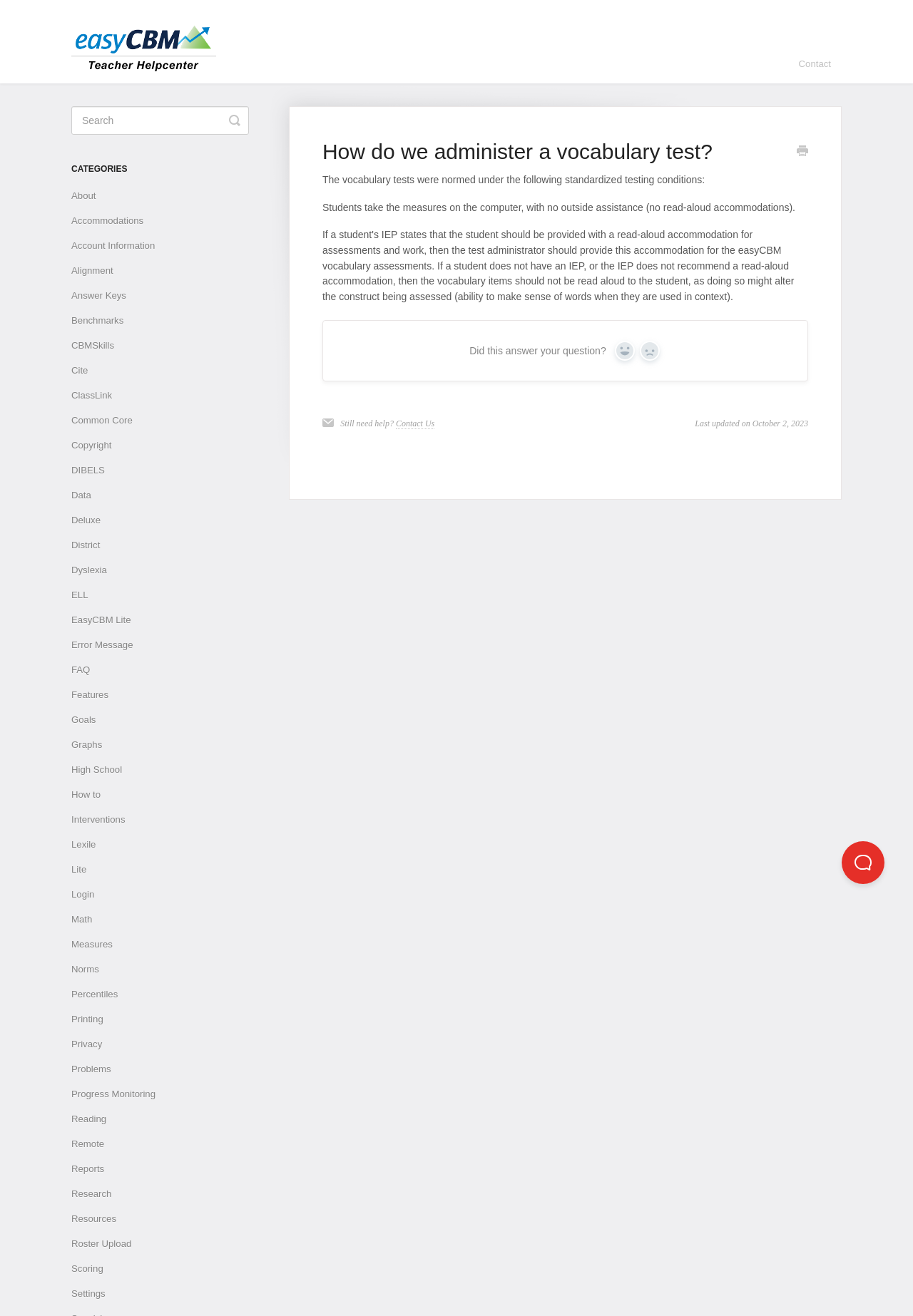Give a complete and precise description of the webpage's appearance.

This webpage is about administering a vocabulary test on easyCBM. At the top left, there is a logo of easyCBM, which is an image linked to the easyCBM website. Next to the logo, there is a search bar with a toggle button. Below the search bar, there are multiple categories listed, including "About", "Accommodations", "Account Information", and many more.

The main content of the webpage is an article titled "How do we administer a vocabulary test?" located in the middle of the page. The article explains that the vocabulary tests were normed under standardized testing conditions, where students take the measures on the computer with no outside assistance. Below the article, there are two buttons, "Yes" and "No", asking if the answer was helpful. If not, there is a link to contact us for further assistance.

At the bottom of the page, there is a section showing the last updated date of the webpage, which is October 2, 2023. On the top right, there are links to "Contact" and a customer support iframe.